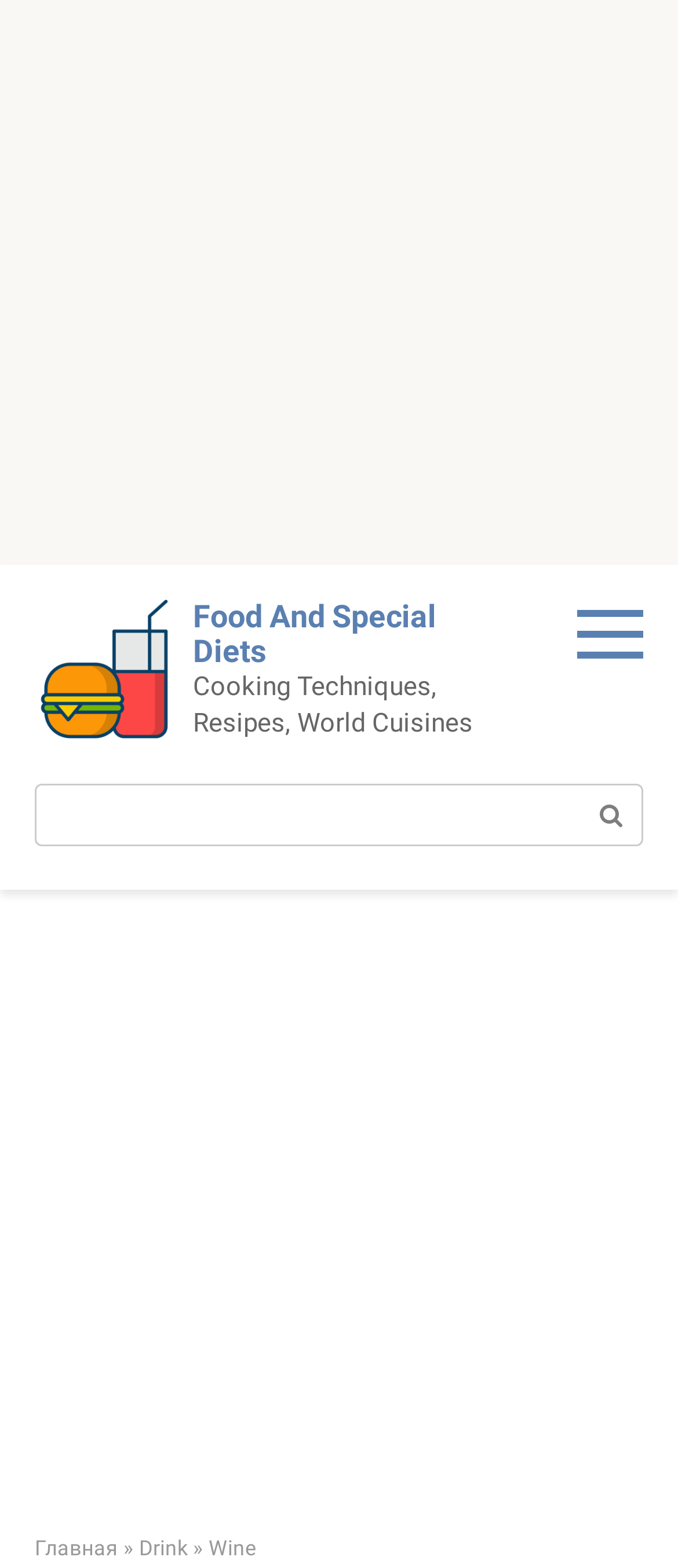Please study the image and answer the question comprehensively:
What is the purpose of the textbox?

The textbox is located next to the 'Поиск:' label and has a search button with a magnifying glass icon, indicating that it is used for searching the website.